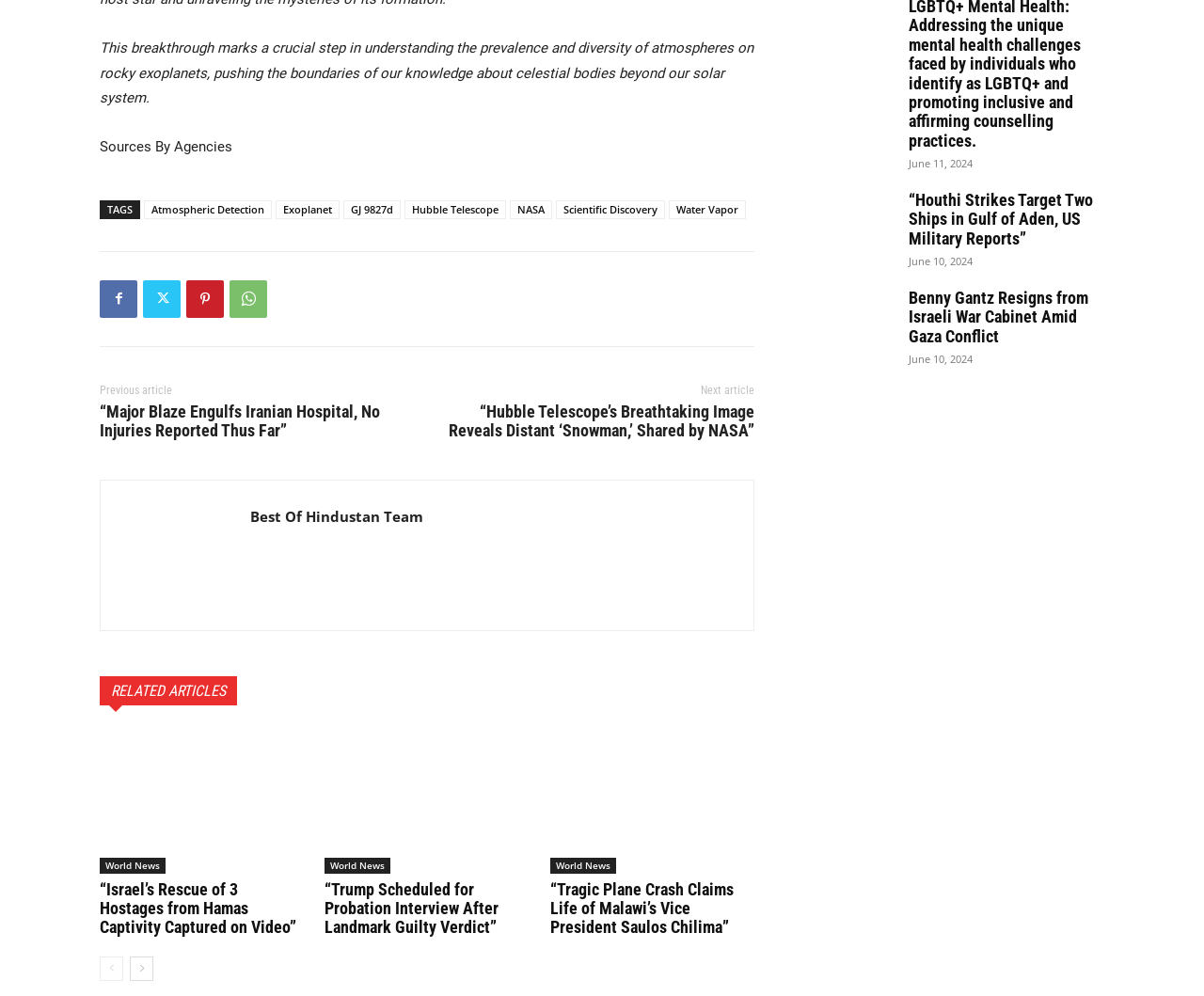Please provide a detailed answer to the question below based on the screenshot: 
What is the date of the article?

The date of the article can be found at the top of the webpage, where it is displayed as 'June 11, 2024'. This date is likely the publication date of the article.